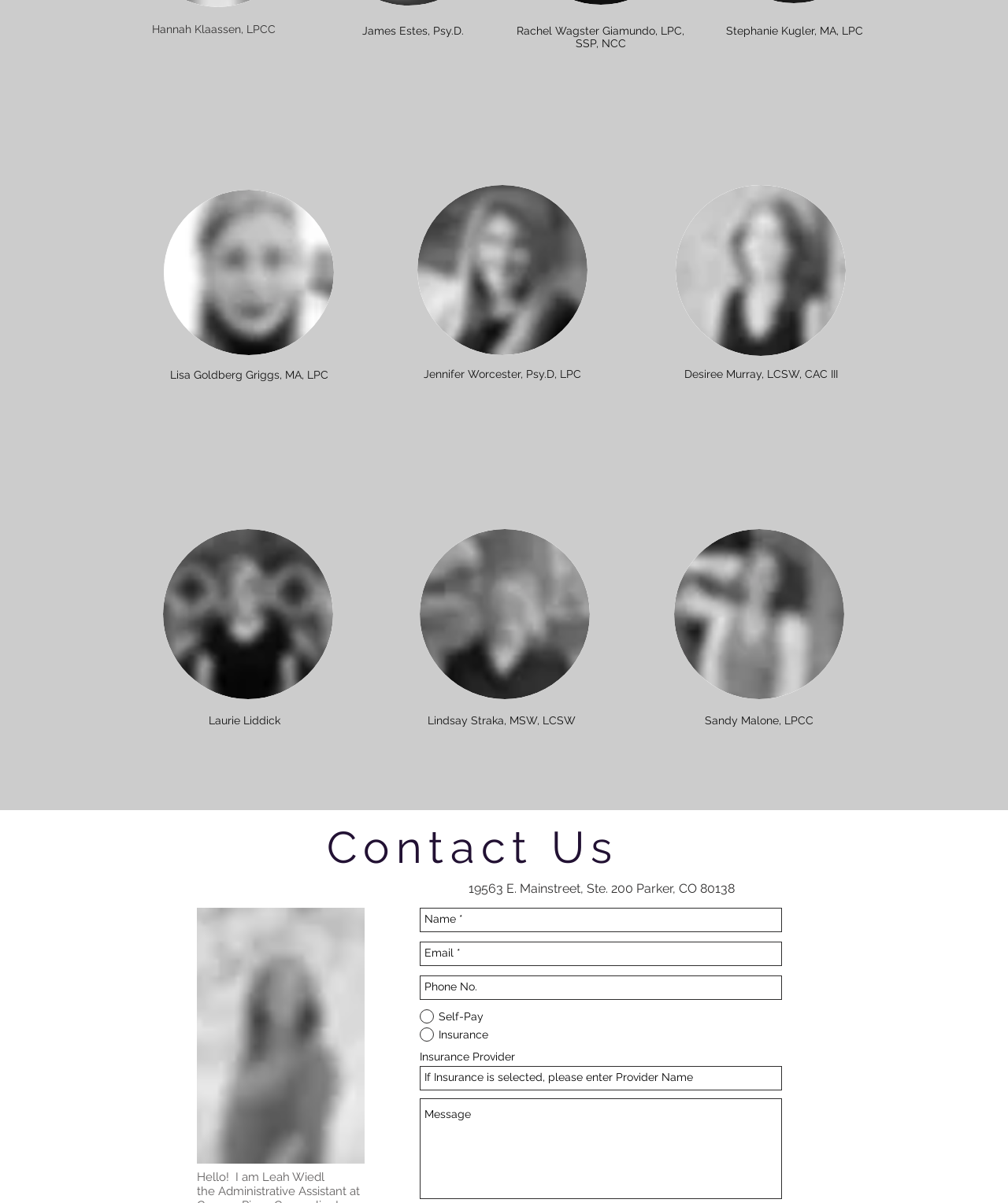Please locate the bounding box coordinates of the element that should be clicked to complete the given instruction: "Enter your name".

[0.416, 0.754, 0.776, 0.775]